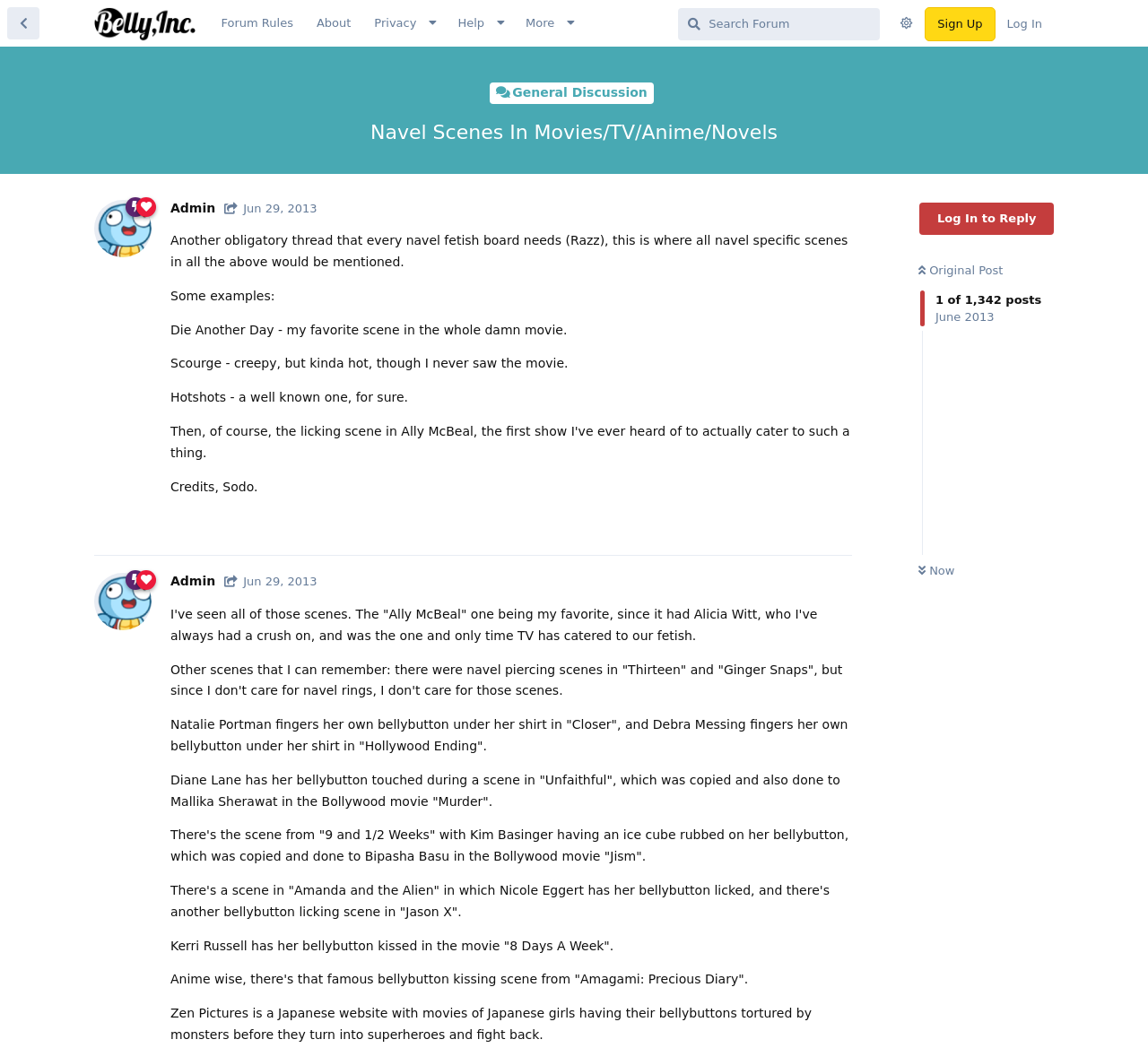Pinpoint the bounding box coordinates of the clickable area needed to execute the instruction: "Search in the forum". The coordinates should be specified as four float numbers between 0 and 1, i.e., [left, top, right, bottom].

[0.591, 0.007, 0.767, 0.039]